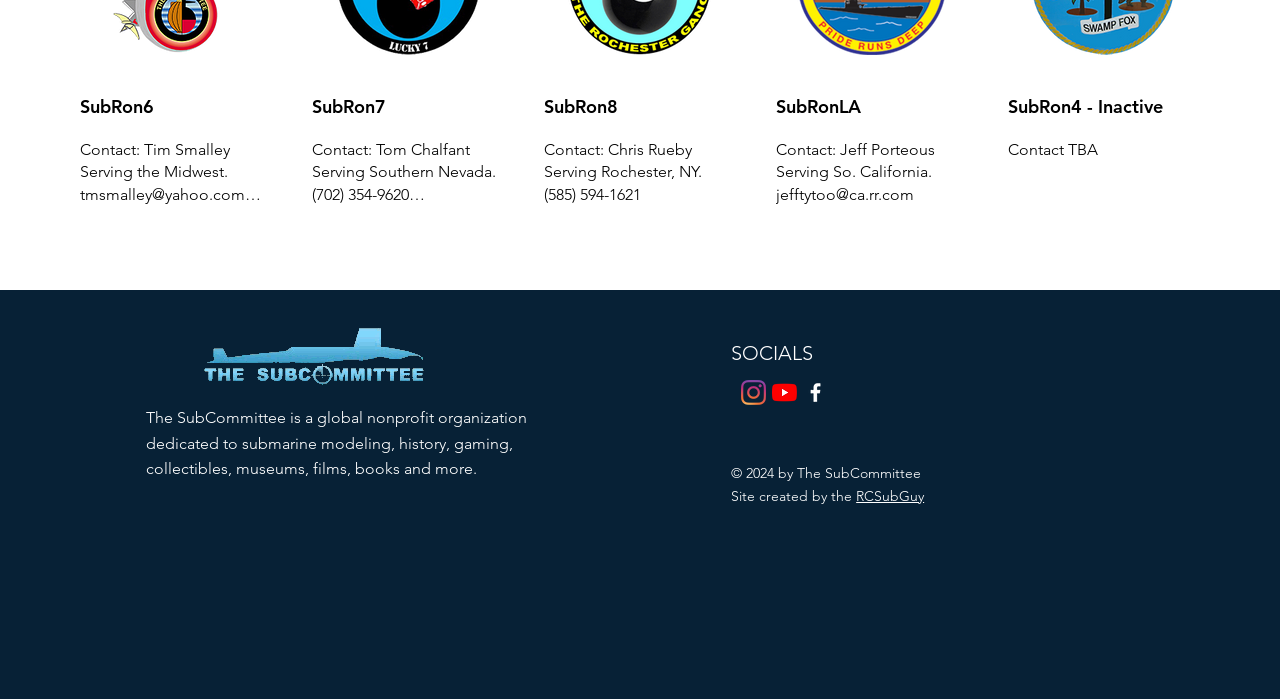What social media platforms are listed?
Based on the image, answer the question with a single word or brief phrase.

Instagram, YouTube, Facebook